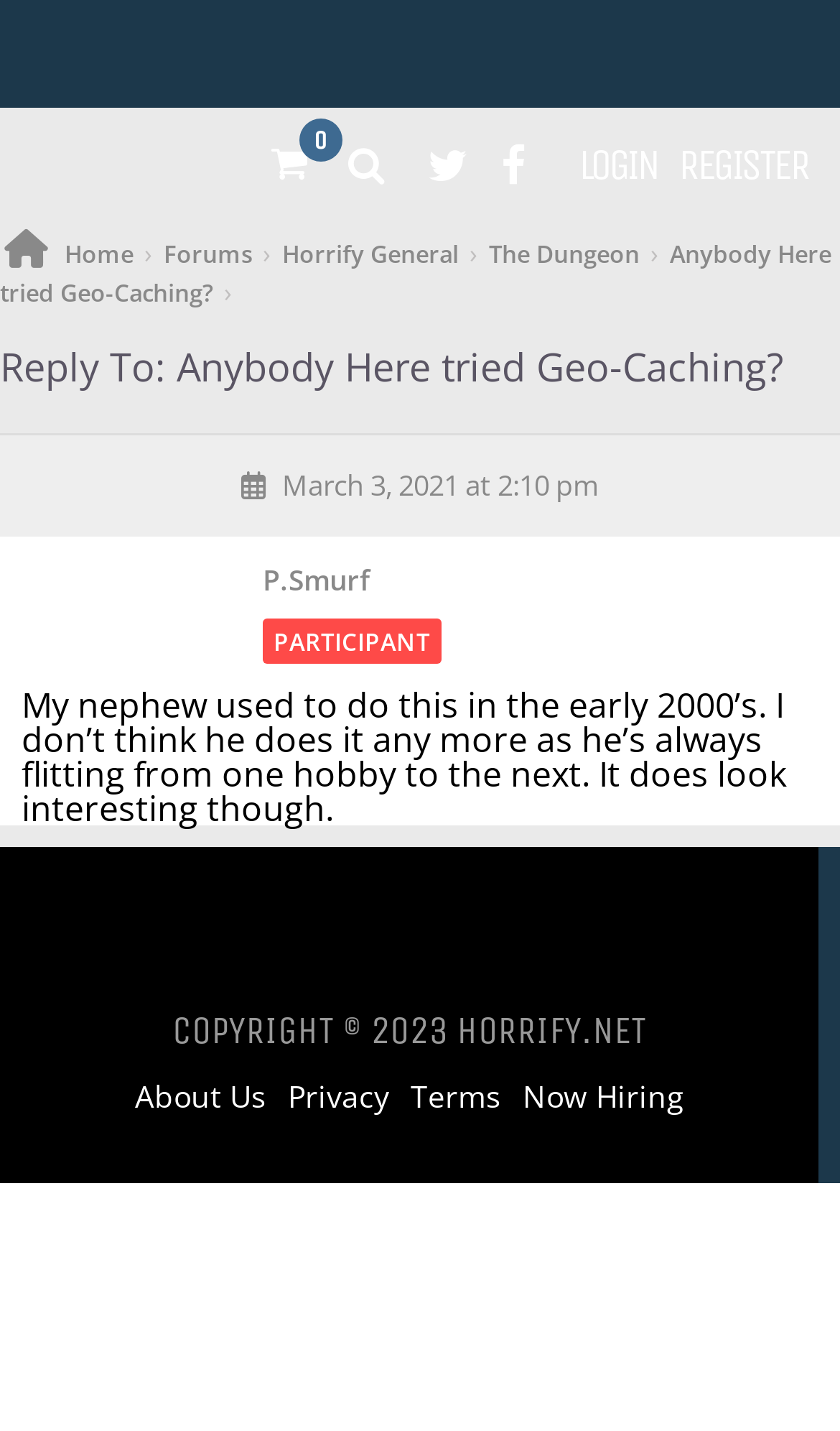Provide the bounding box coordinates of the HTML element described by the text: "Now Hiring".

[0.622, 0.756, 0.814, 0.777]